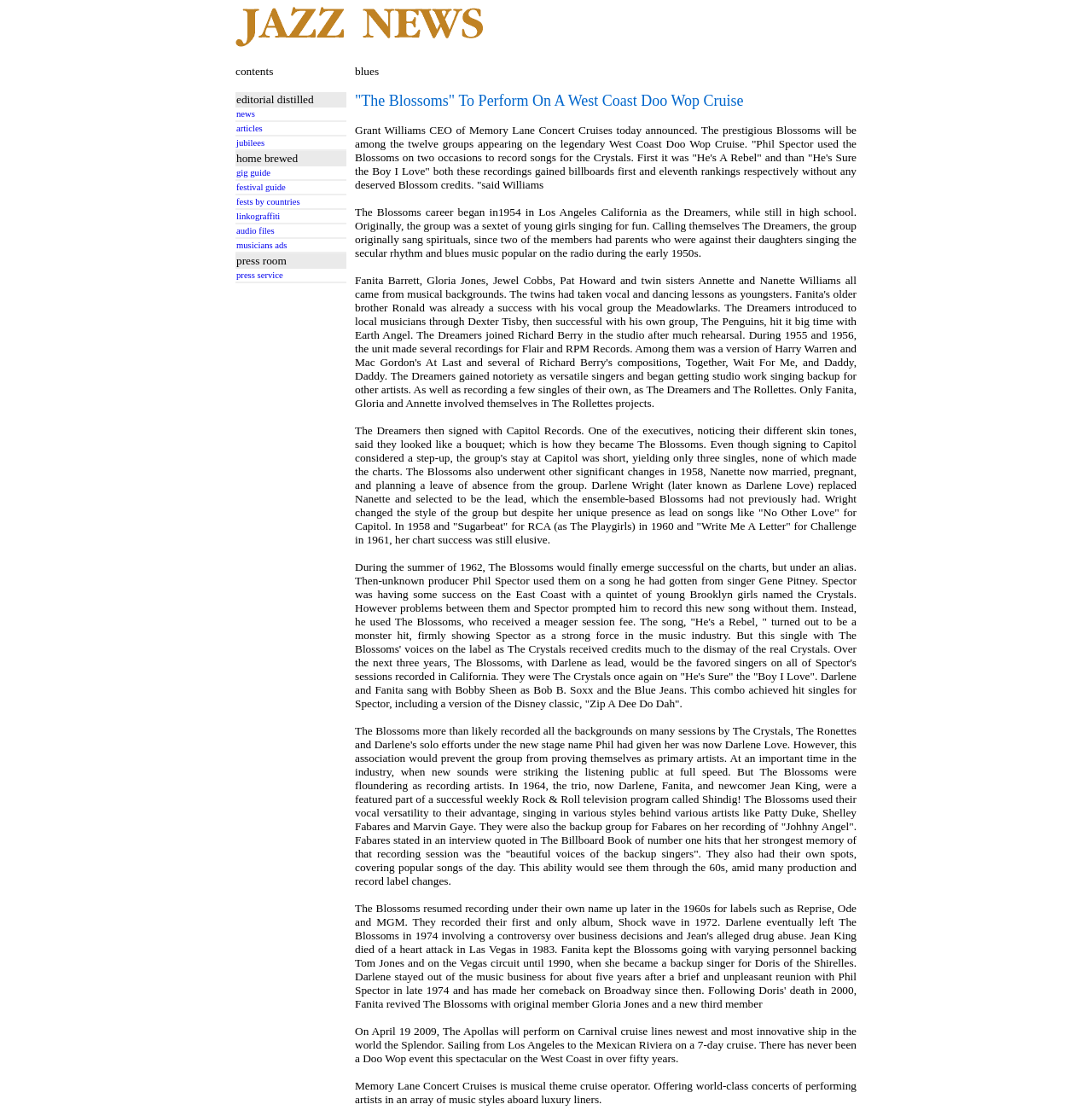Locate the bounding box coordinates of the area where you should click to accomplish the instruction: "click news".

[0.216, 0.098, 0.316, 0.106]